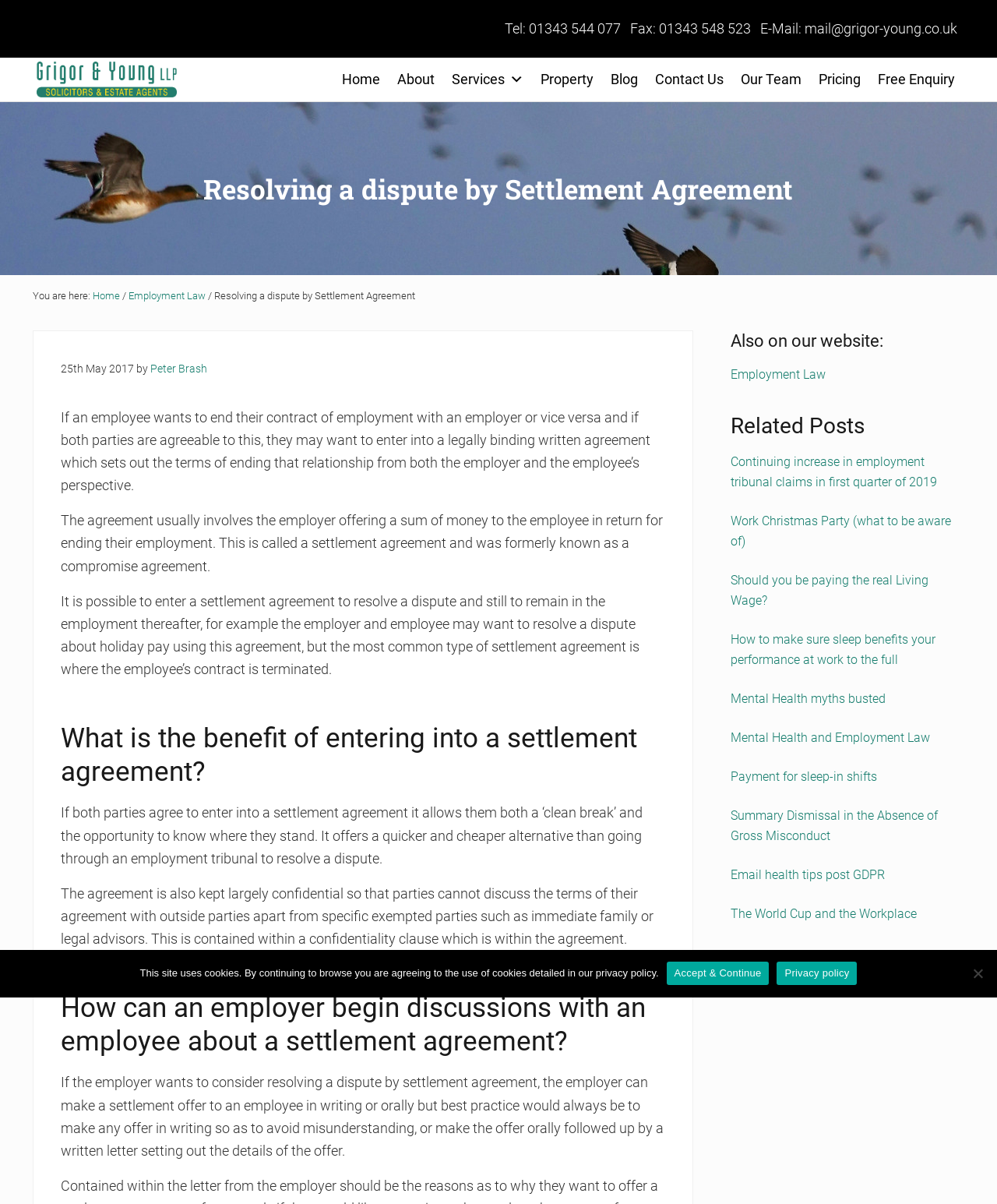What is the name of the law firm that wrote this article?
Please use the visual content to give a single word or phrase answer.

Grigor & Young LLP